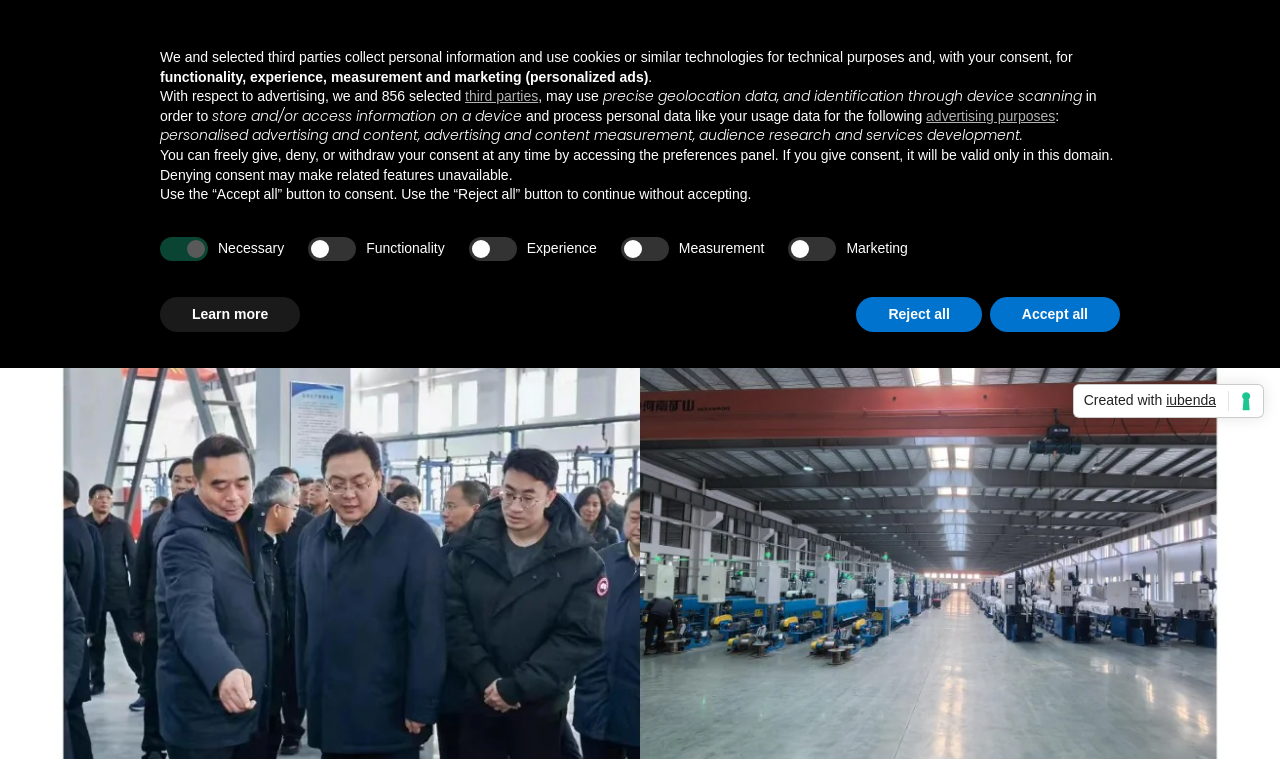Kindly determine the bounding box coordinates for the area that needs to be clicked to execute this instruction: "Contact Us".

[0.625, 0.024, 0.714, 0.056]